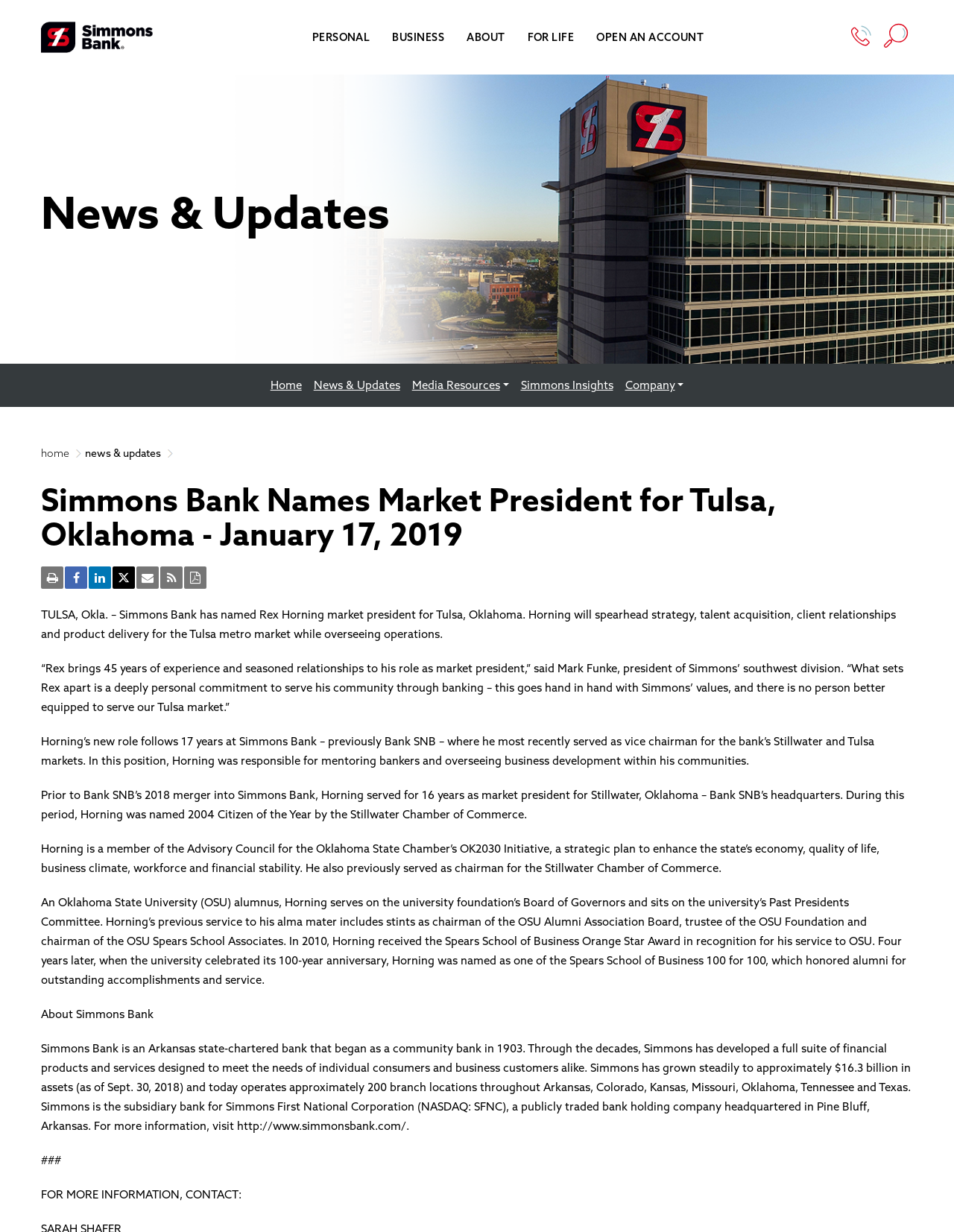Pinpoint the bounding box coordinates of the element to be clicked to execute the instruction: "Print this page".

[0.043, 0.46, 0.066, 0.478]